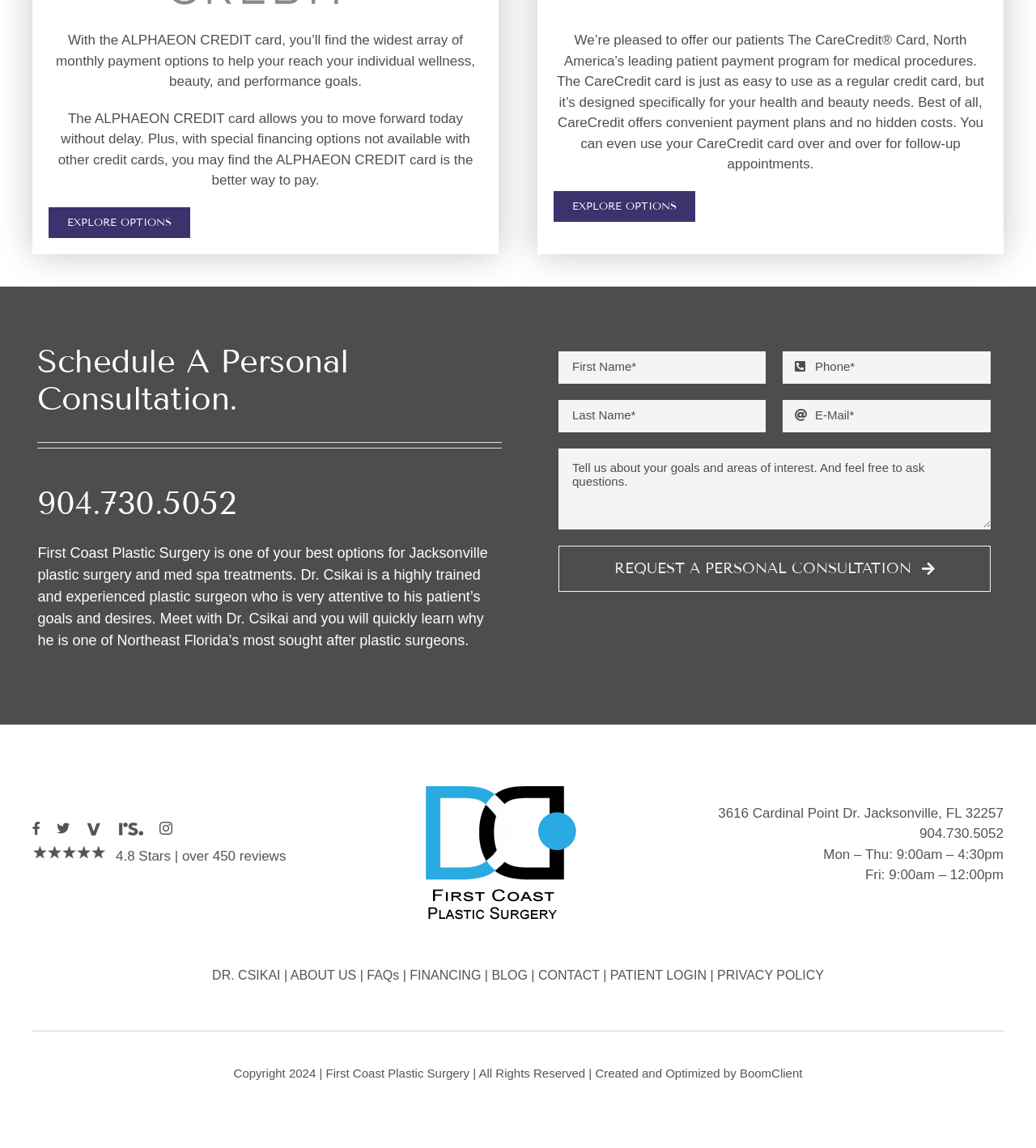What is the phone number to schedule a personal consultation?
Look at the webpage screenshot and answer the question with a detailed explanation.

I found a heading element with the text '904.730.5052' which is located near the 'Schedule A Personal Consultation' heading, suggesting that this is the phone number to schedule a consultation.